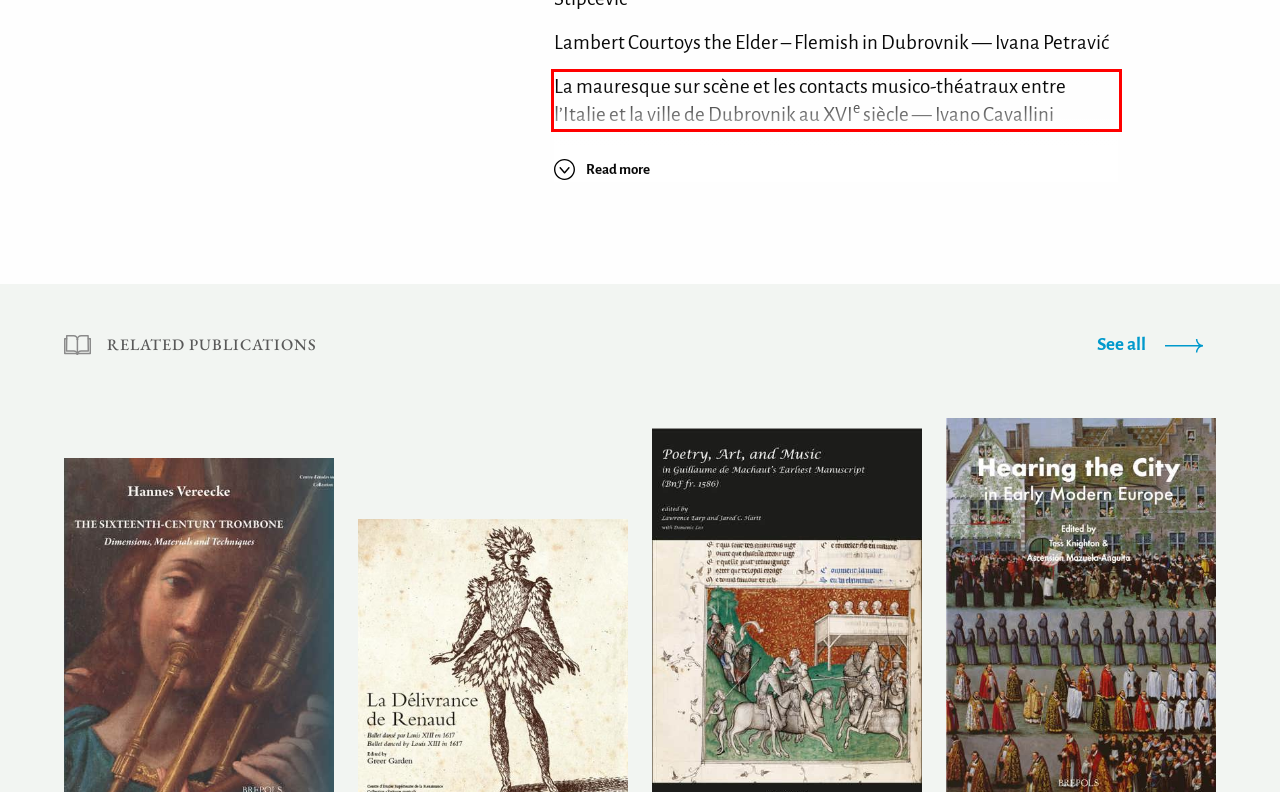Identify the text inside the red bounding box on the provided webpage screenshot by performing OCR.

La mauresque sur scène et les contacts musico-théatraux entre l’Italie et la ville de Dubrovnik au XVIe siècle — Ivano Cavallini